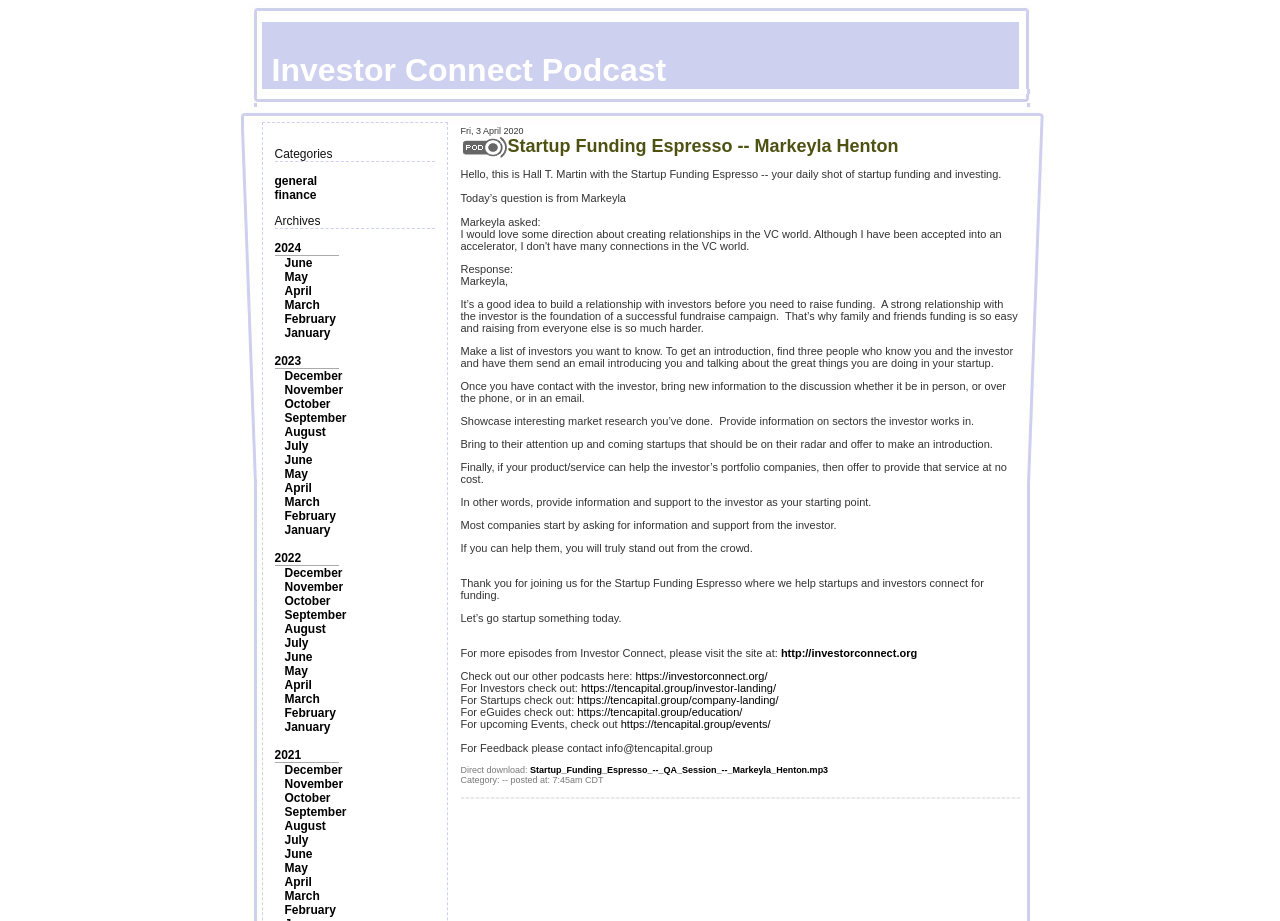Identify the bounding box coordinates of the region that should be clicked to execute the following instruction: "Browse archives from 2024".

[0.214, 0.262, 0.235, 0.277]